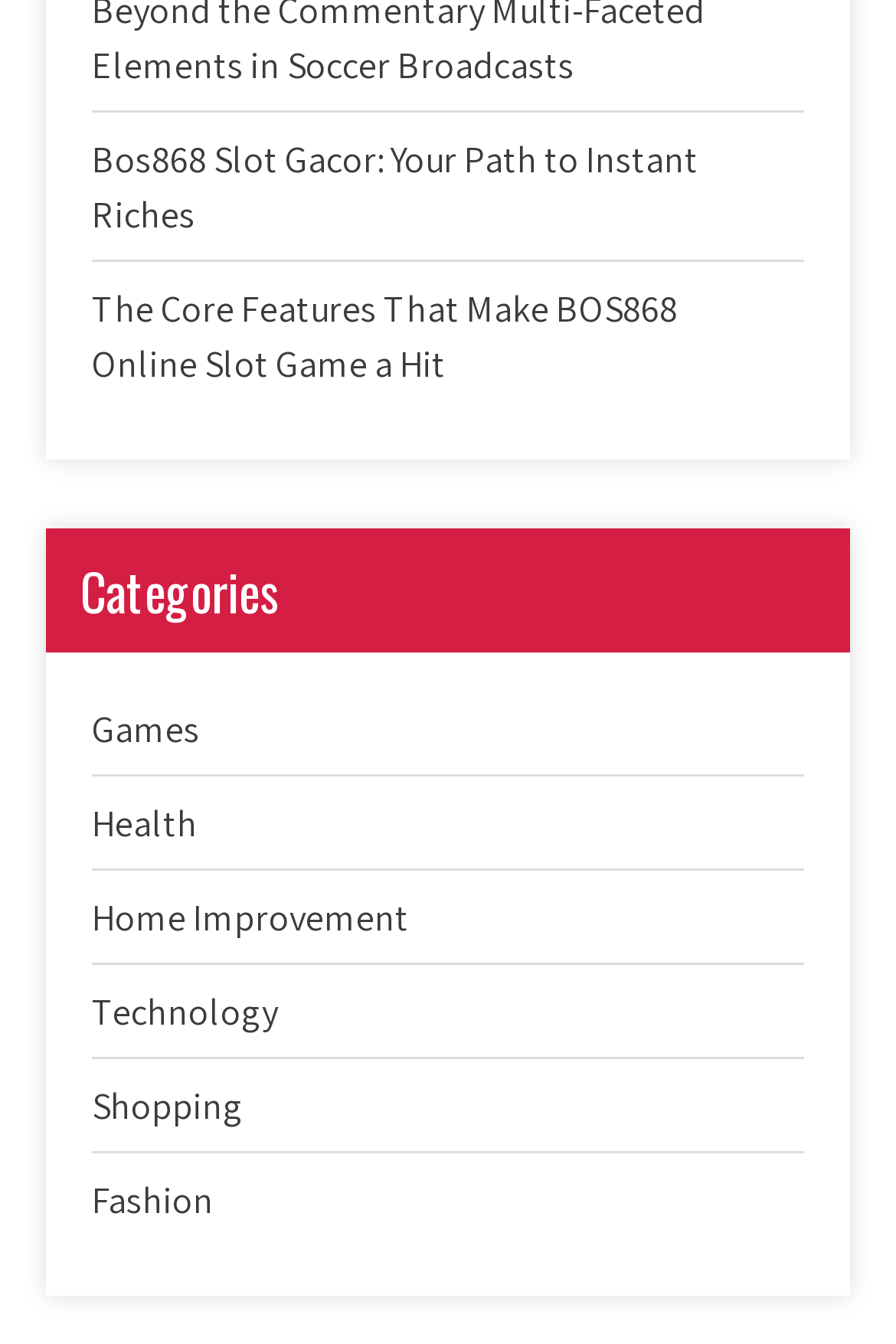Use a single word or phrase to answer the question: What is the last link on the page?

Fashion